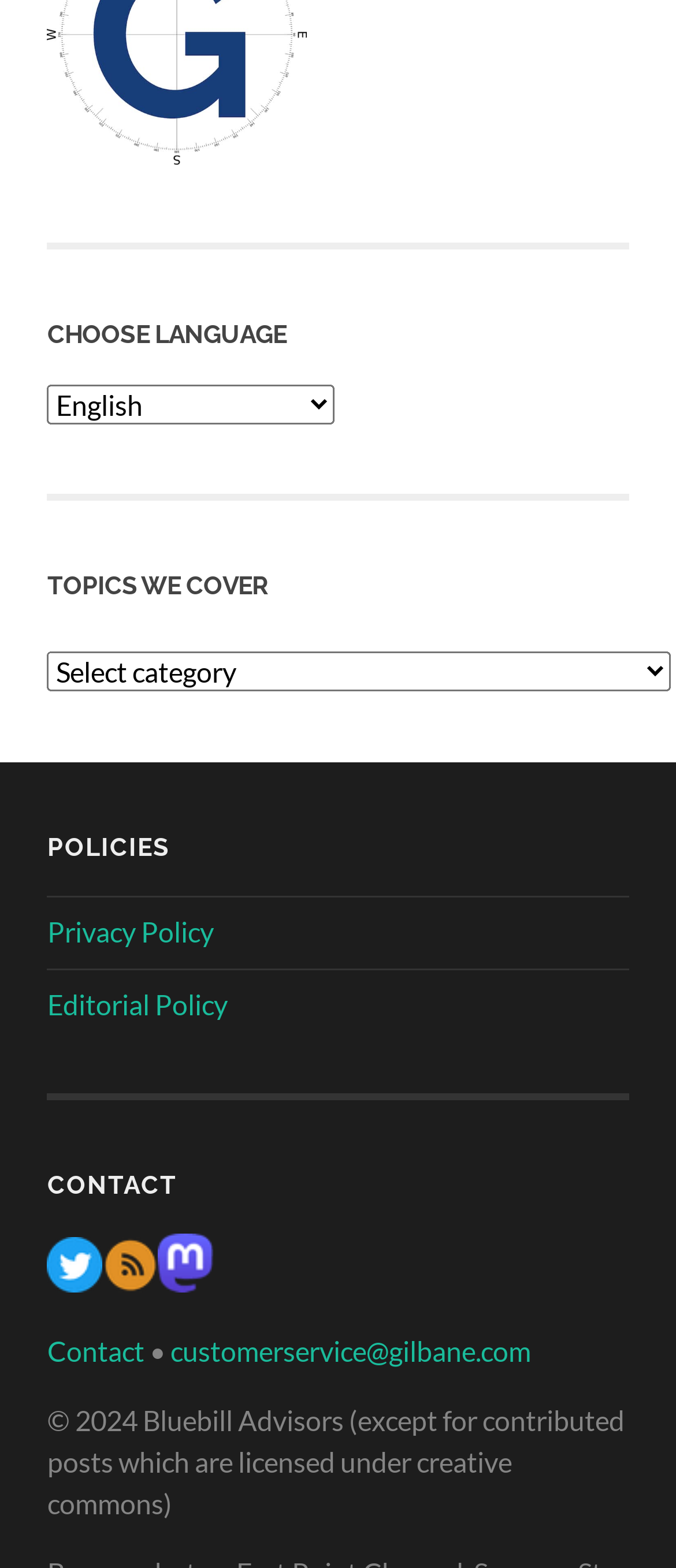How many social media links are present?
Please answer the question with a detailed response using the information from the screenshot.

There are three social media links present, which are identified as 'twitter', 'rss', and 'Mastadon' based on the image elements with bounding box coordinates [0.07, 0.789, 0.152, 0.824], [0.152, 0.789, 0.234, 0.824], and [0.234, 0.787, 0.316, 0.824] respectively.